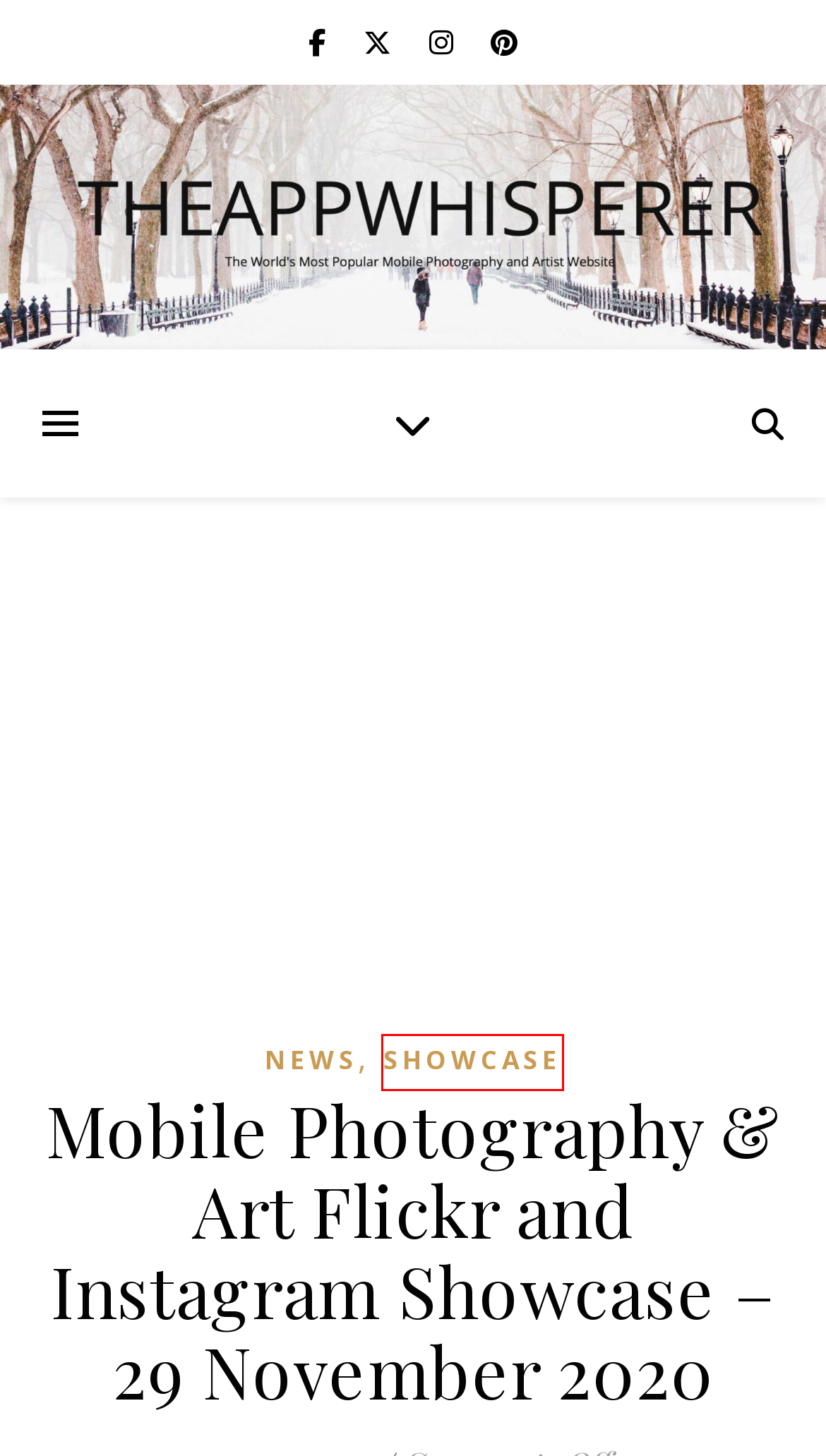You have a screenshot of a webpage with an element surrounded by a red bounding box. Choose the webpage description that best describes the new page after clicking the element inside the red bounding box. Here are the candidates:
A. TUTORIALS Archives -
B. Mobile Photography/Art Pic of the Day (1,347) via Instagram -
C. showcase Archives -
D. SHOWCASE Archives -
E. Joanne Carter Archives -
F. All About Us At TheAppWhisperer -
G. David DeNagel Archives -
H. Catherine Caddigan Archives -

D